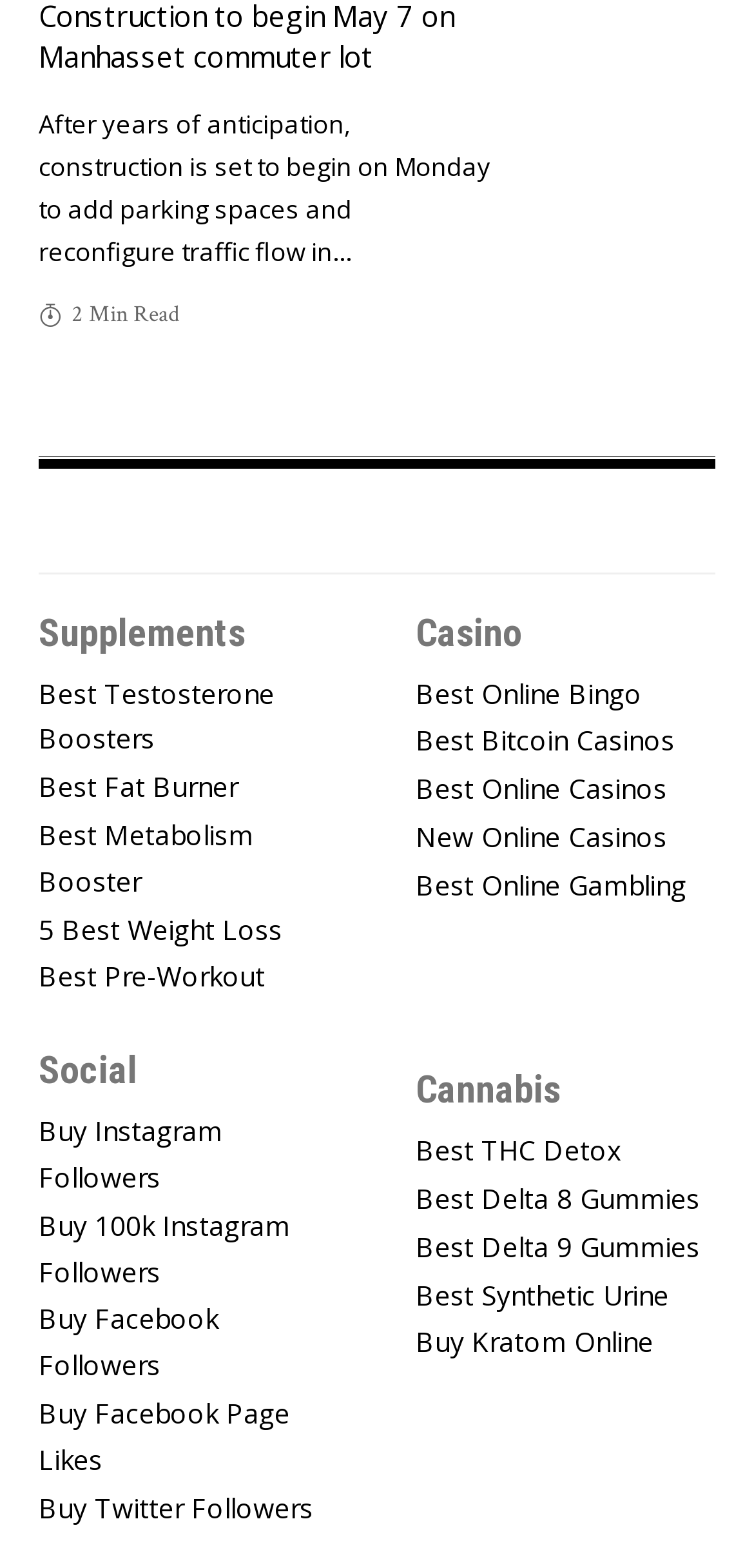What is the name of the website? Using the information from the screenshot, answer with a single word or phrase.

The Island Now